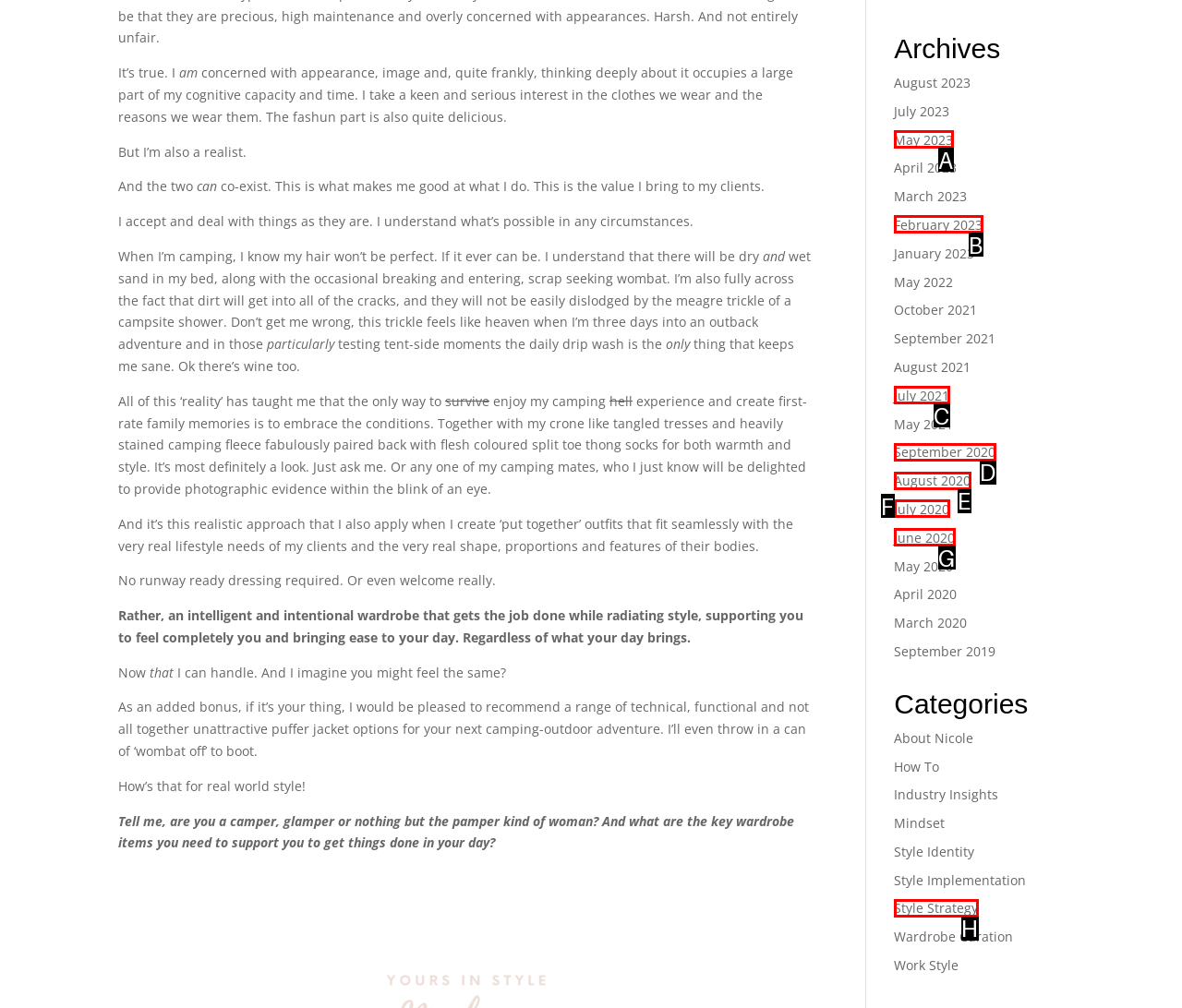Determine the HTML element that best aligns with the description: Impressum
Answer with the appropriate letter from the listed options.

None